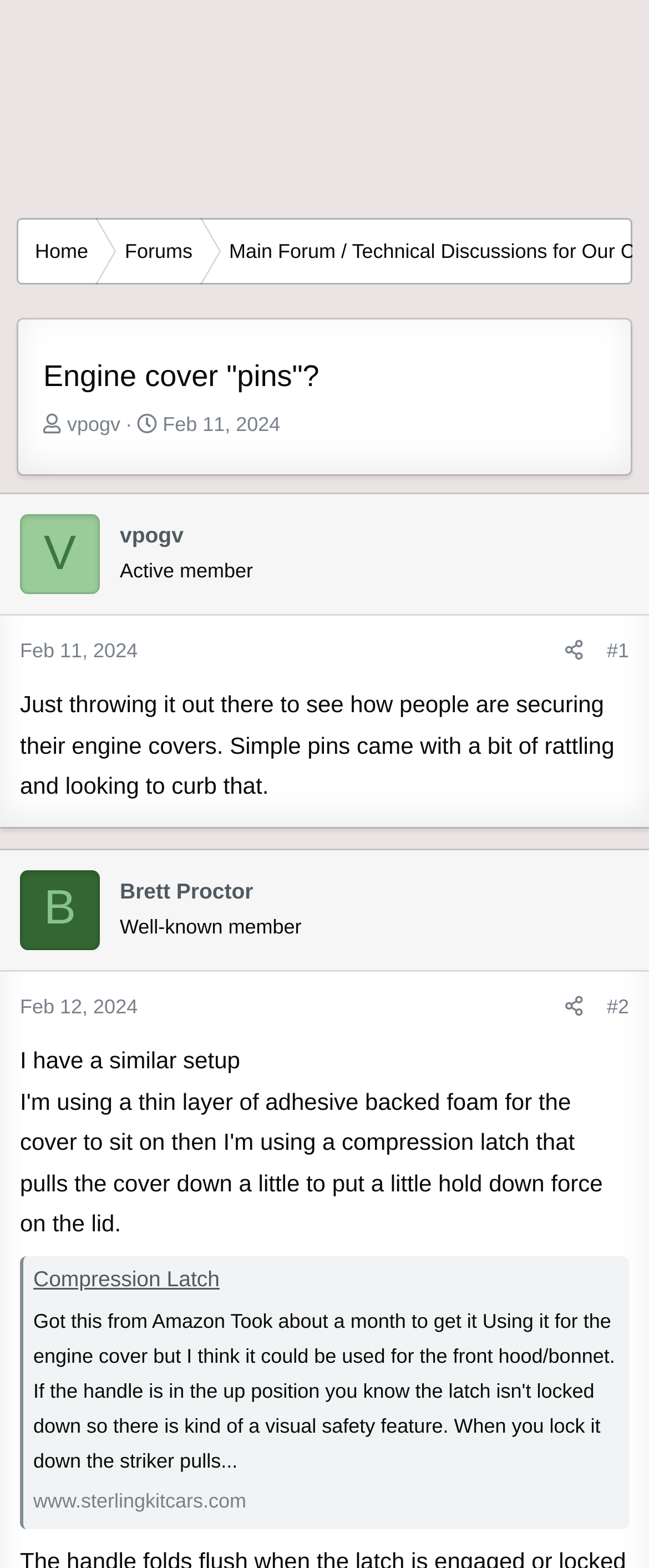Can you specify the bounding box coordinates of the area that needs to be clicked to fulfill the following instruction: "Click on the 'Log in' button"?

[0.217, 0.006, 0.432, 0.048]